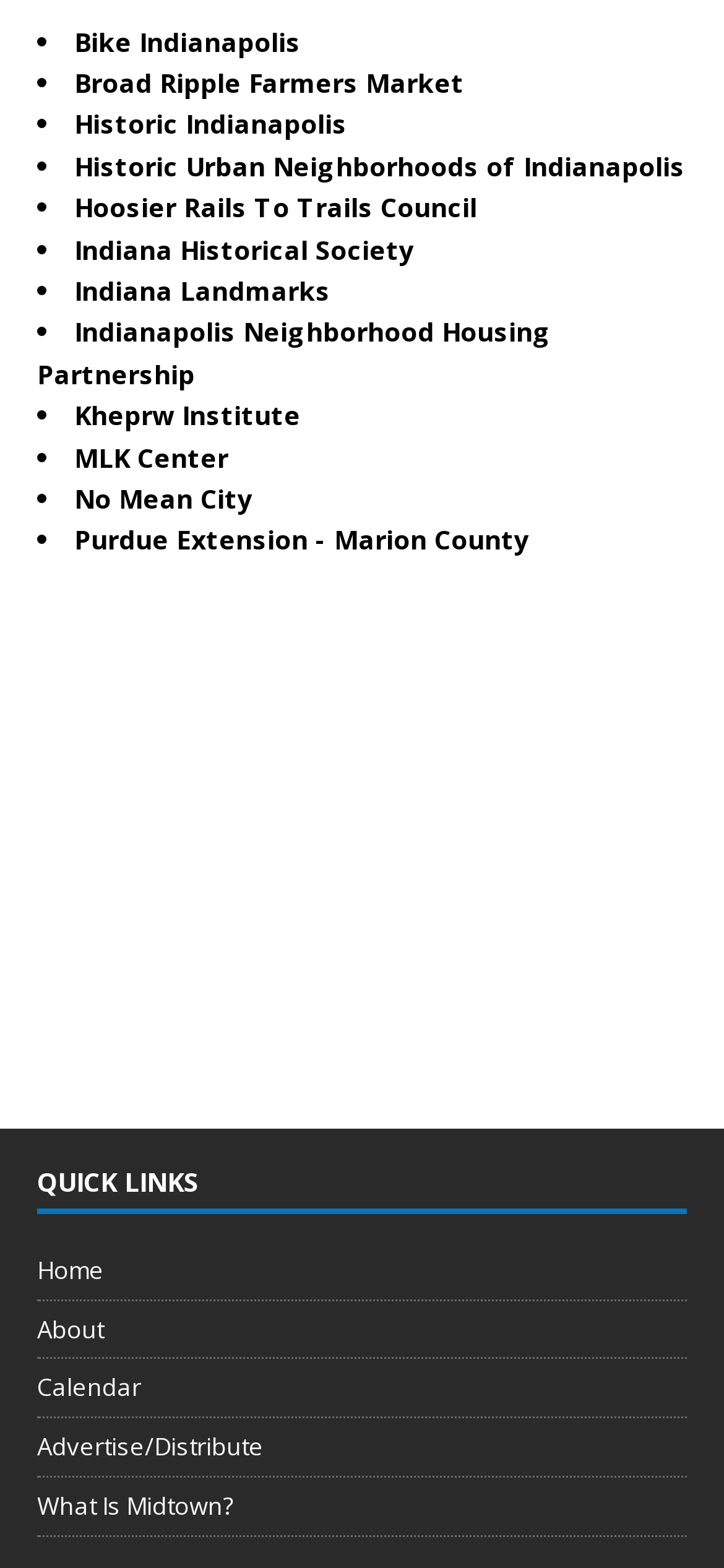Please indicate the bounding box coordinates for the clickable area to complete the following task: "click on the Home link". The coordinates should be specified as four float numbers between 0 and 1, i.e., [left, top, right, bottom].

[0.051, 0.798, 0.949, 0.828]